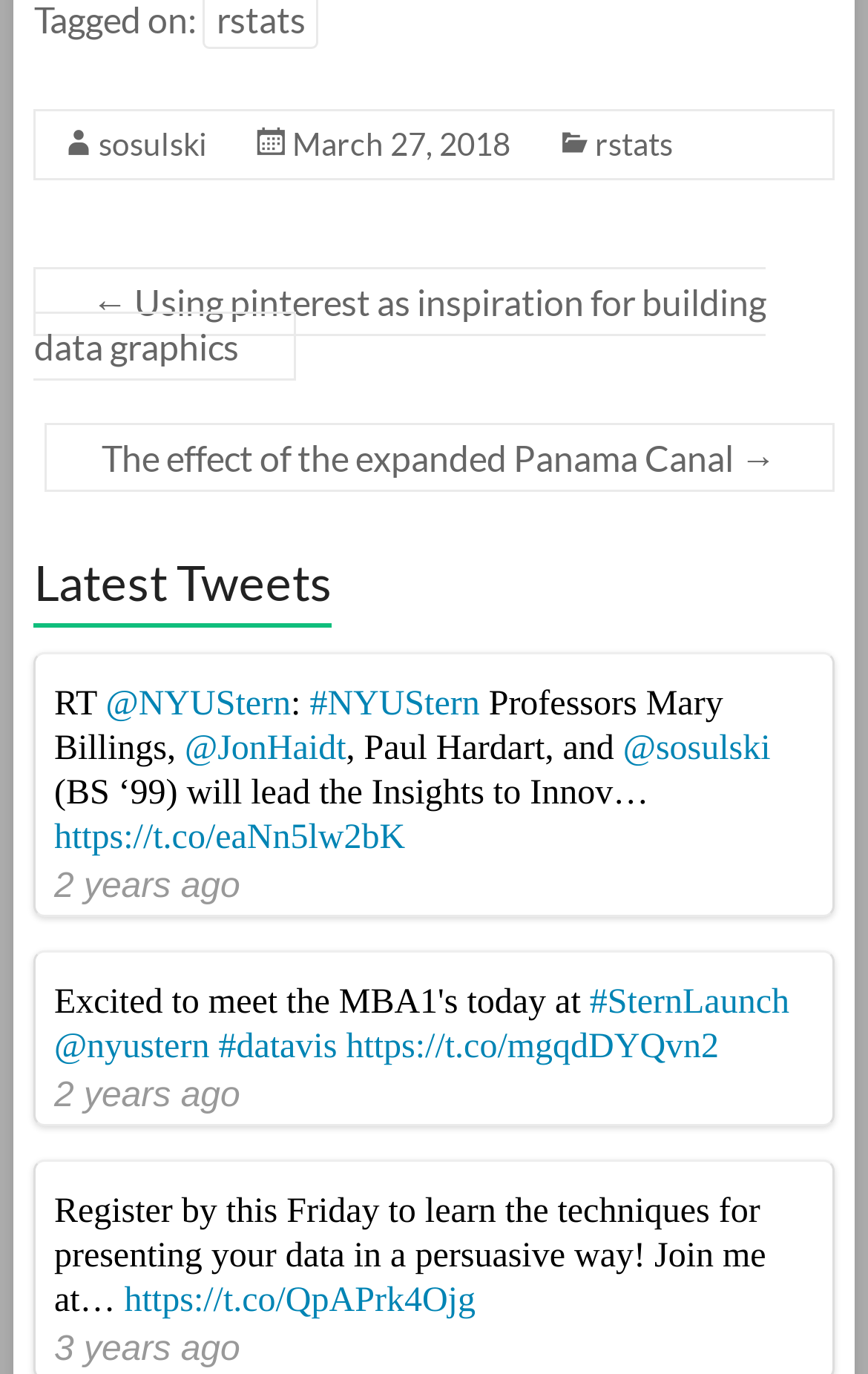Can you specify the bounding box coordinates for the region that should be clicked to fulfill this instruction: "Click the link to view previous post".

[0.039, 0.195, 0.883, 0.277]